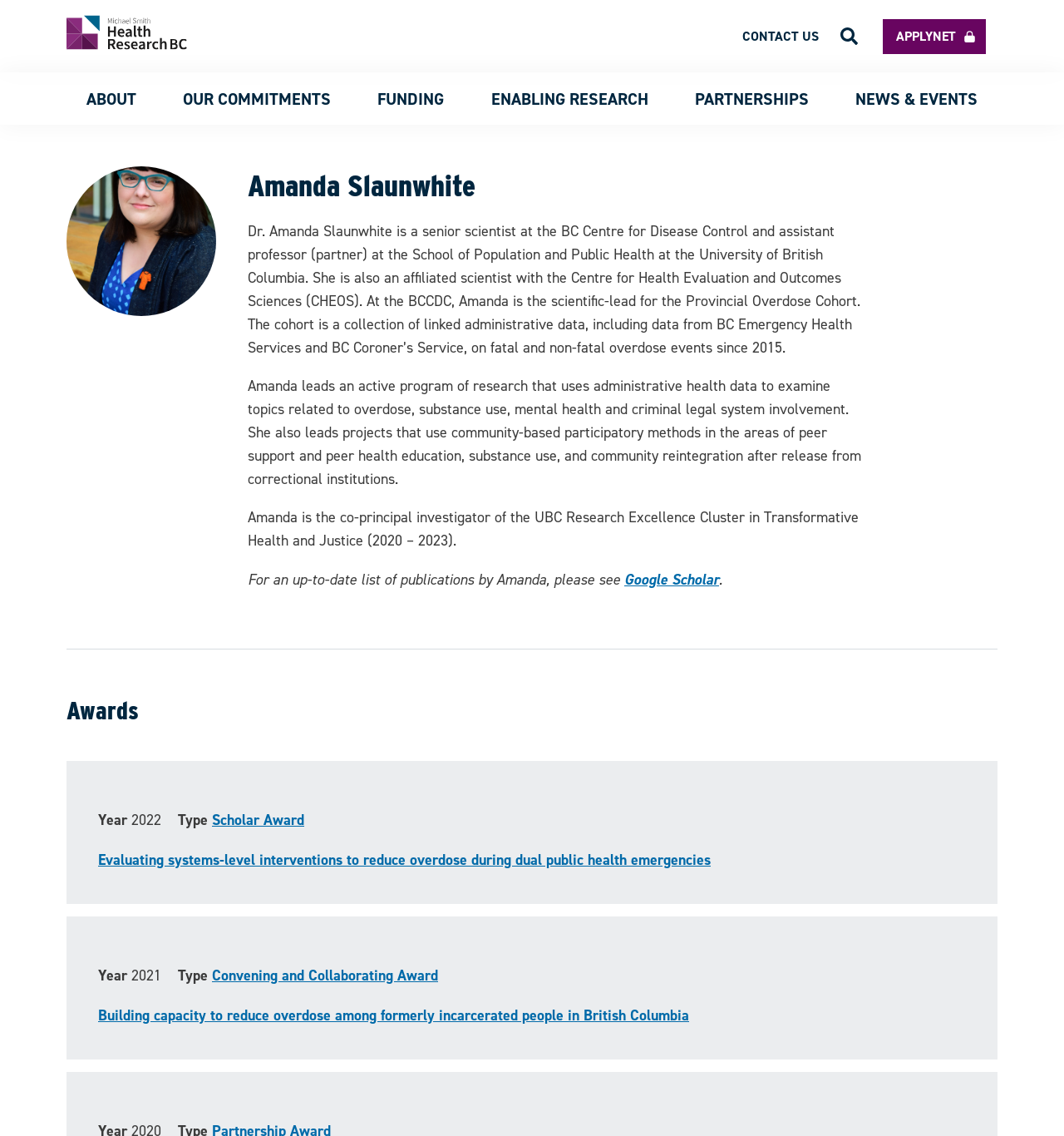Locate the UI element that matches the description parent_node: APPLYNET aria-role="button" in the webpage screenshot. Return the bounding box coordinates in the format (top-left x, top-left y, bottom-right x, bottom-right y), with values ranging from 0 to 1.

[0.788, 0.024, 0.808, 0.04]